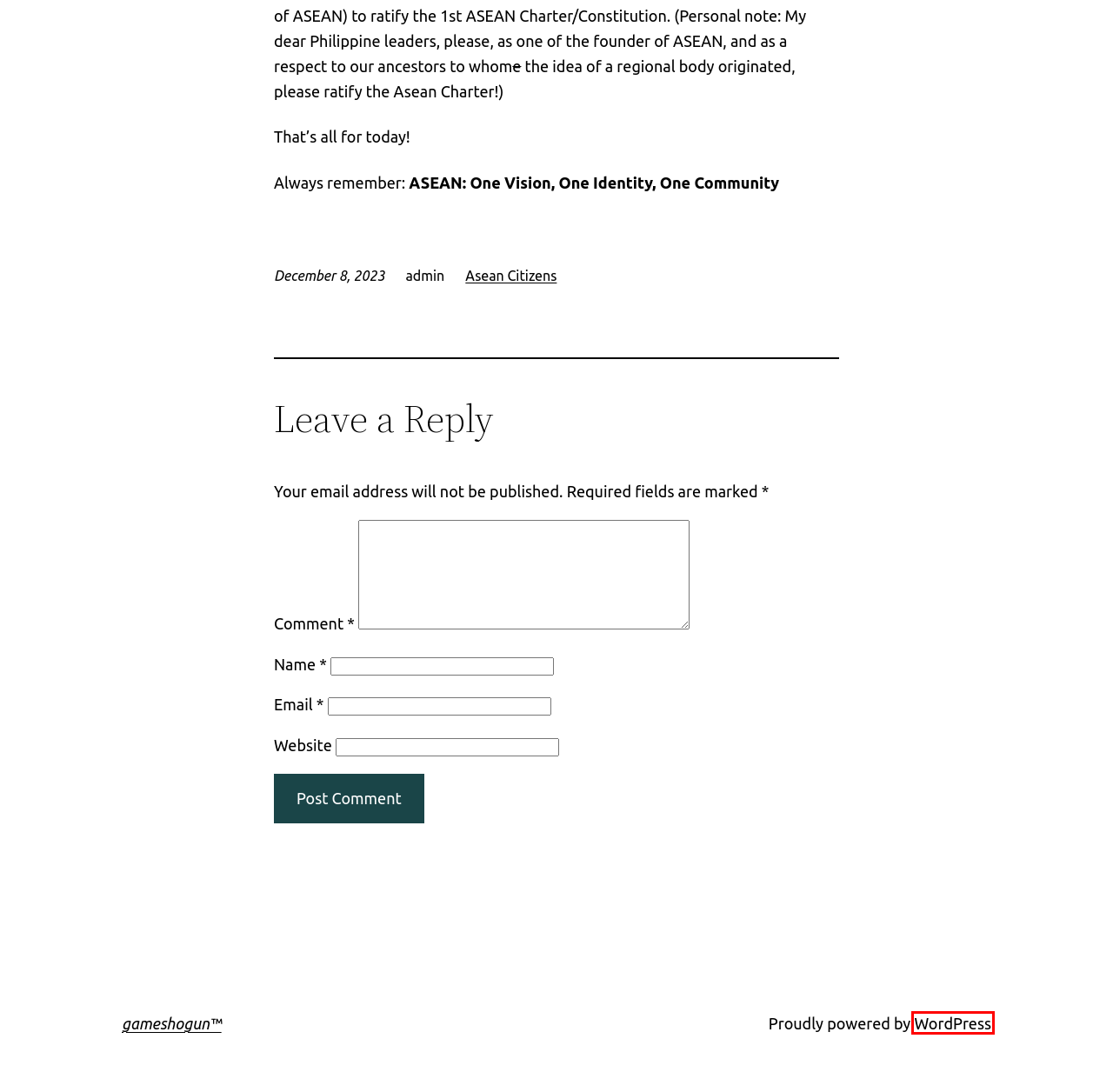Look at the screenshot of a webpage, where a red bounding box highlights an element. Select the best description that matches the new webpage after clicking the highlighted element. Here are the candidates:
A. About Me
B. Asean Citizens
C. Privacy Policy
D. GameMaster blog
E. Blog Tool, Publishing Platform, and CMS – WordPress.org
F. Author Profile: JC John Sese Cuneta
G. Legal Notice
H. gameshogun™

E